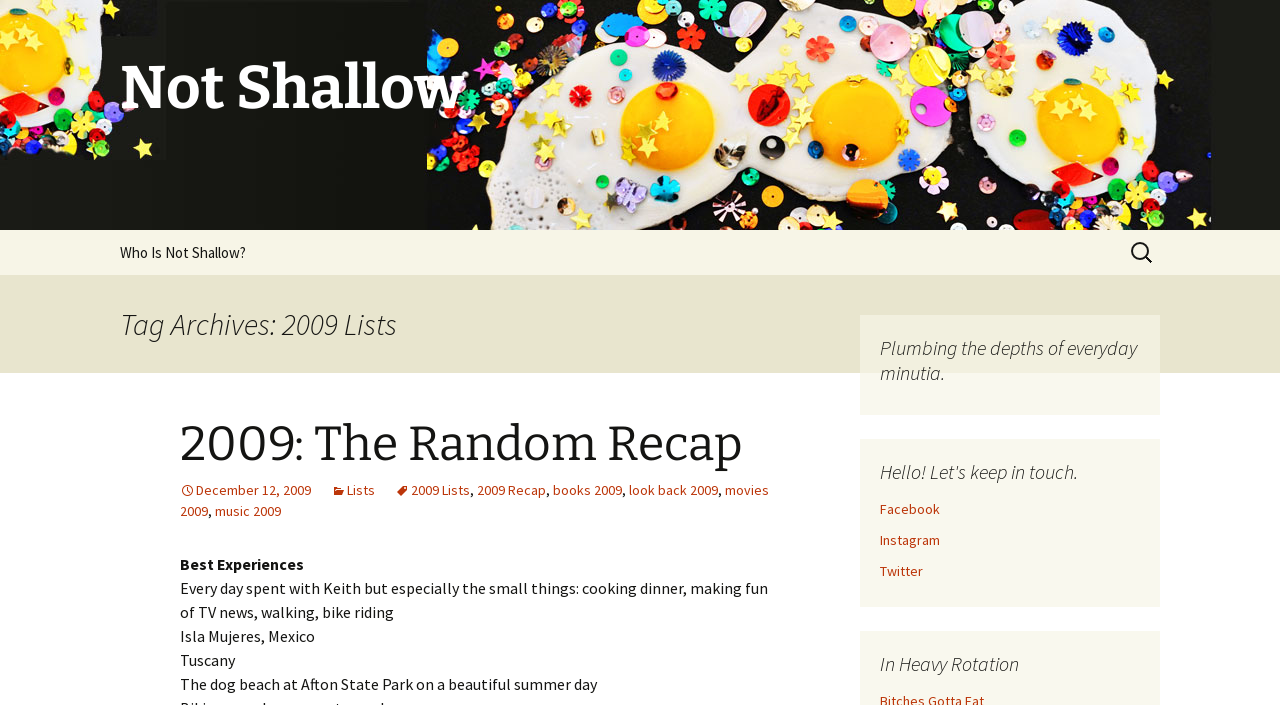Pinpoint the bounding box coordinates of the element to be clicked to execute the instruction: "Go to Not Shallow homepage".

[0.078, 0.0, 0.922, 0.326]